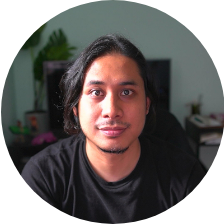What is the atmosphere of the background?
Please provide a single word or phrase as your answer based on the screenshot.

Casual yet creative